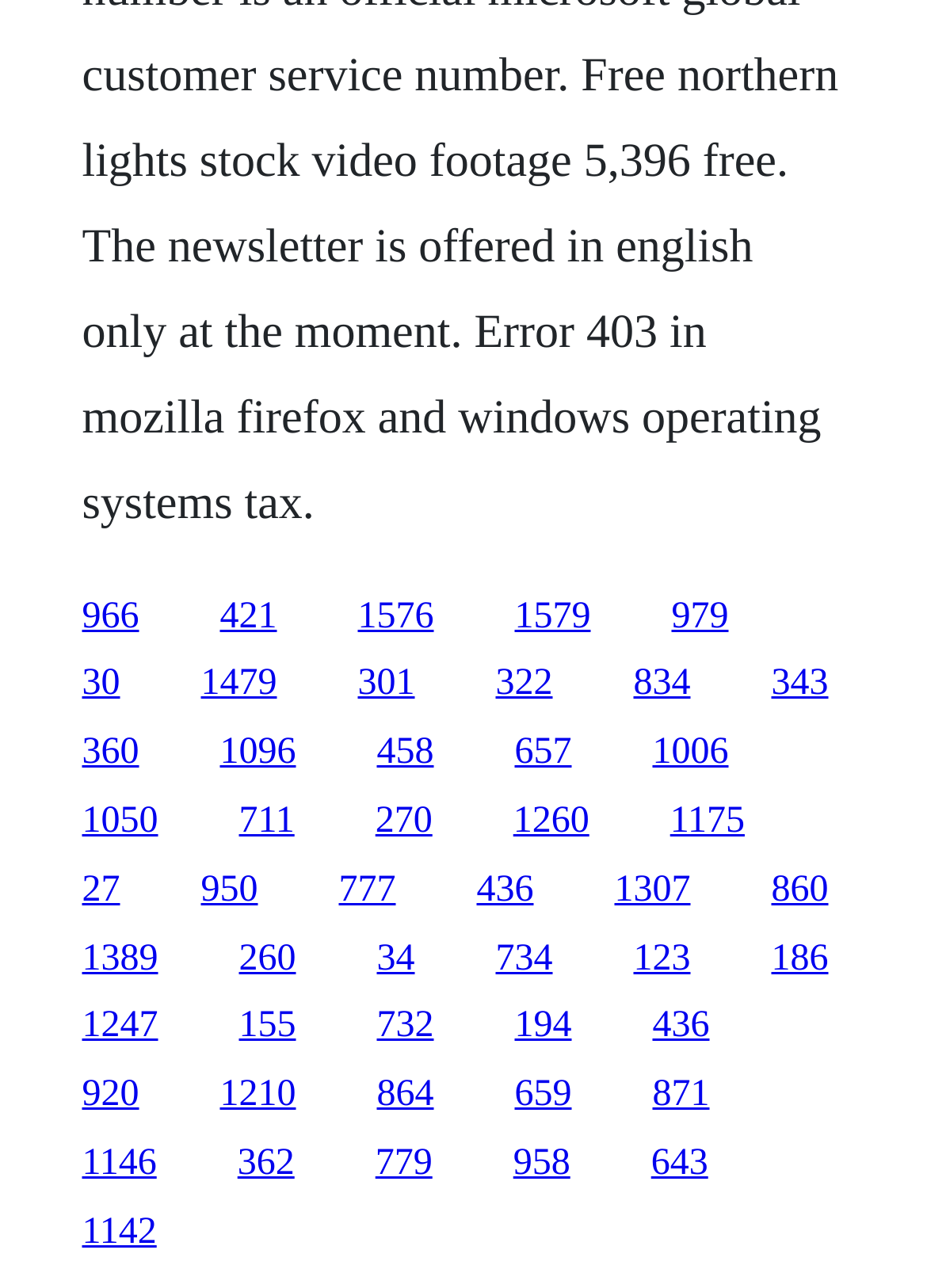Identify the bounding box coordinates for the region to click in order to carry out this instruction: "click the link at the top-left corner". Provide the coordinates using four float numbers between 0 and 1, formatted as [left, top, right, bottom].

[0.088, 0.462, 0.15, 0.494]